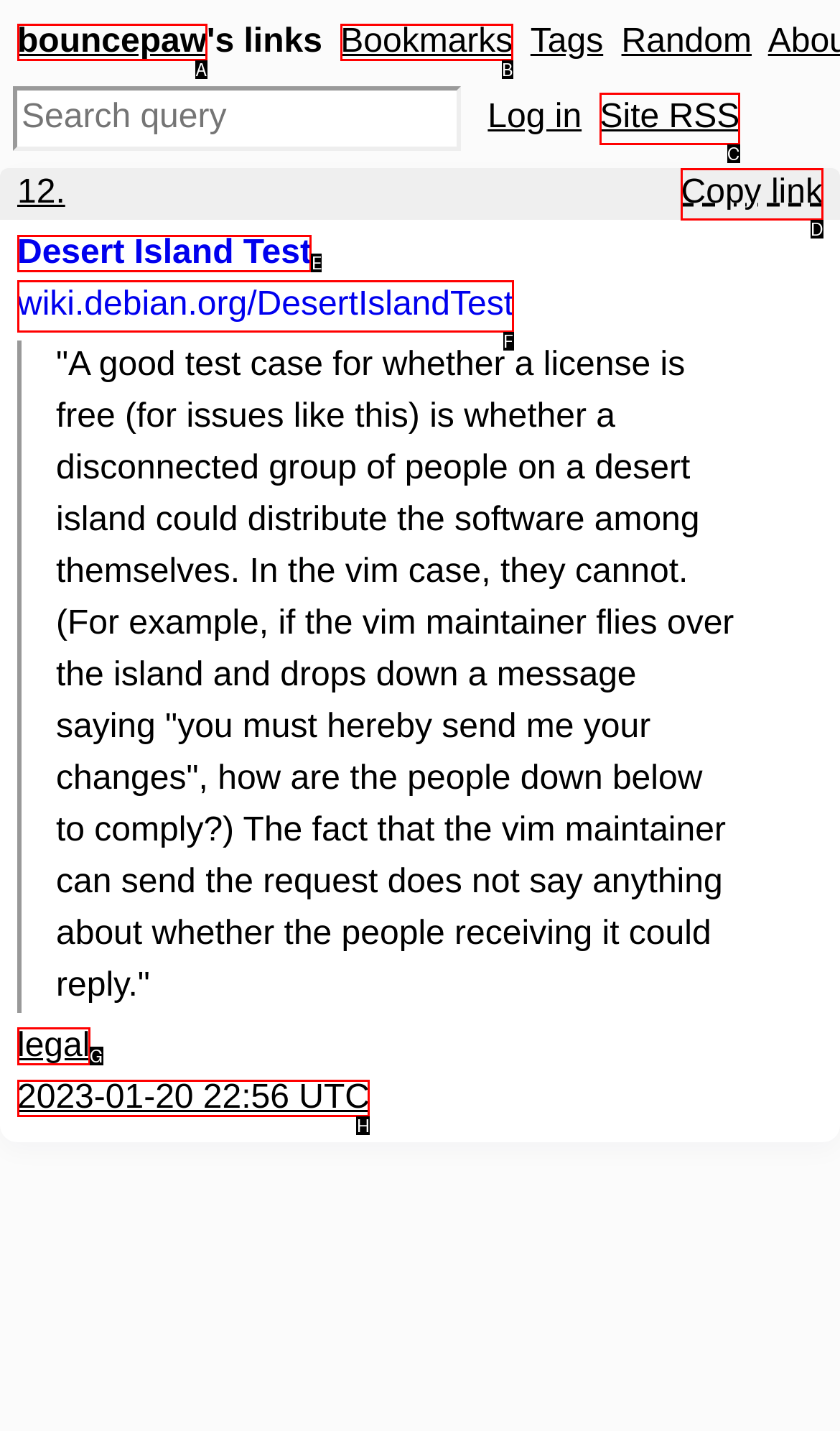To perform the task "check the legal information", which UI element's letter should you select? Provide the letter directly.

G